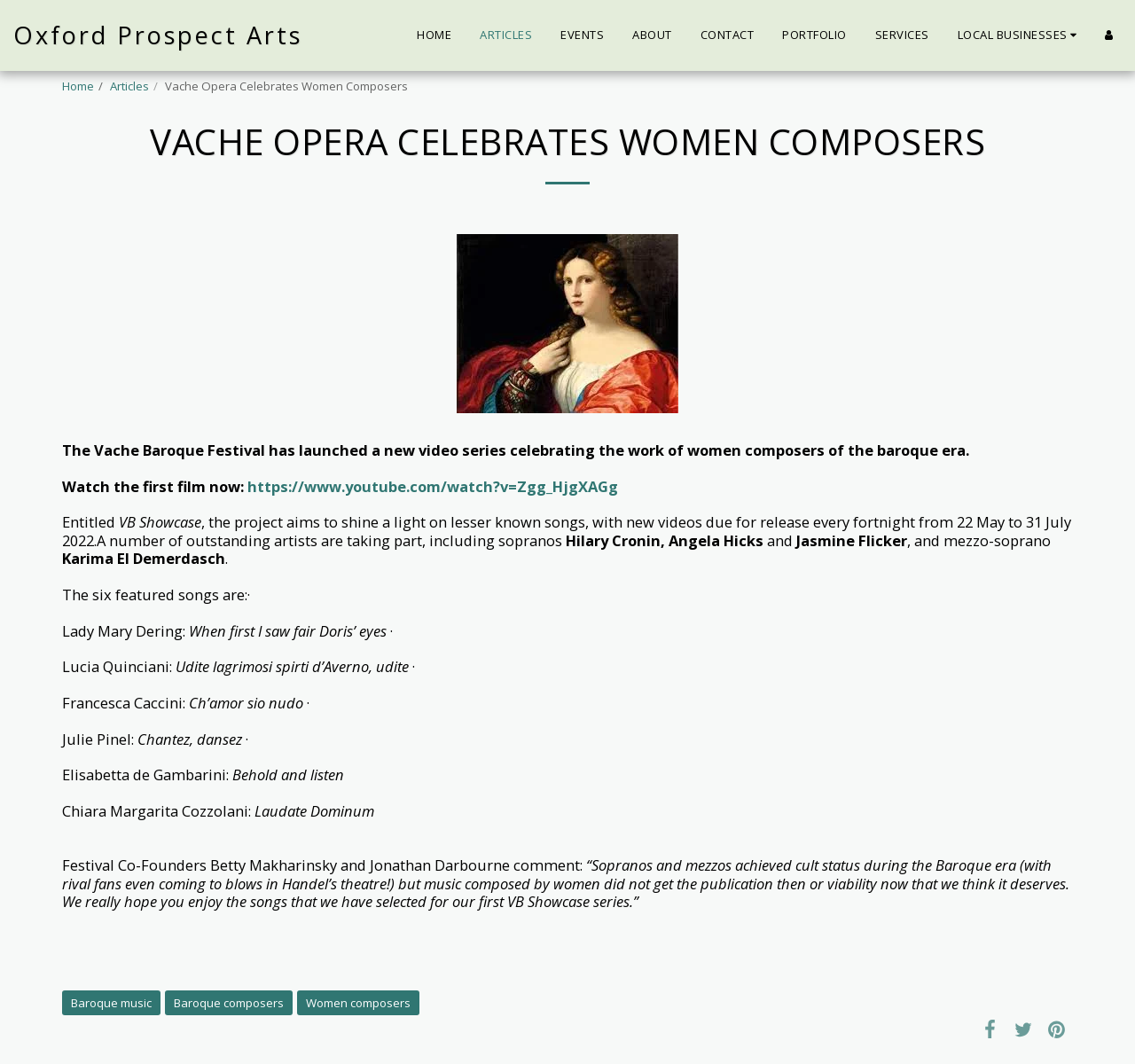Identify the bounding box coordinates of the area you need to click to perform the following instruction: "Click on the 'HOME' link".

[0.355, 0.022, 0.409, 0.044]